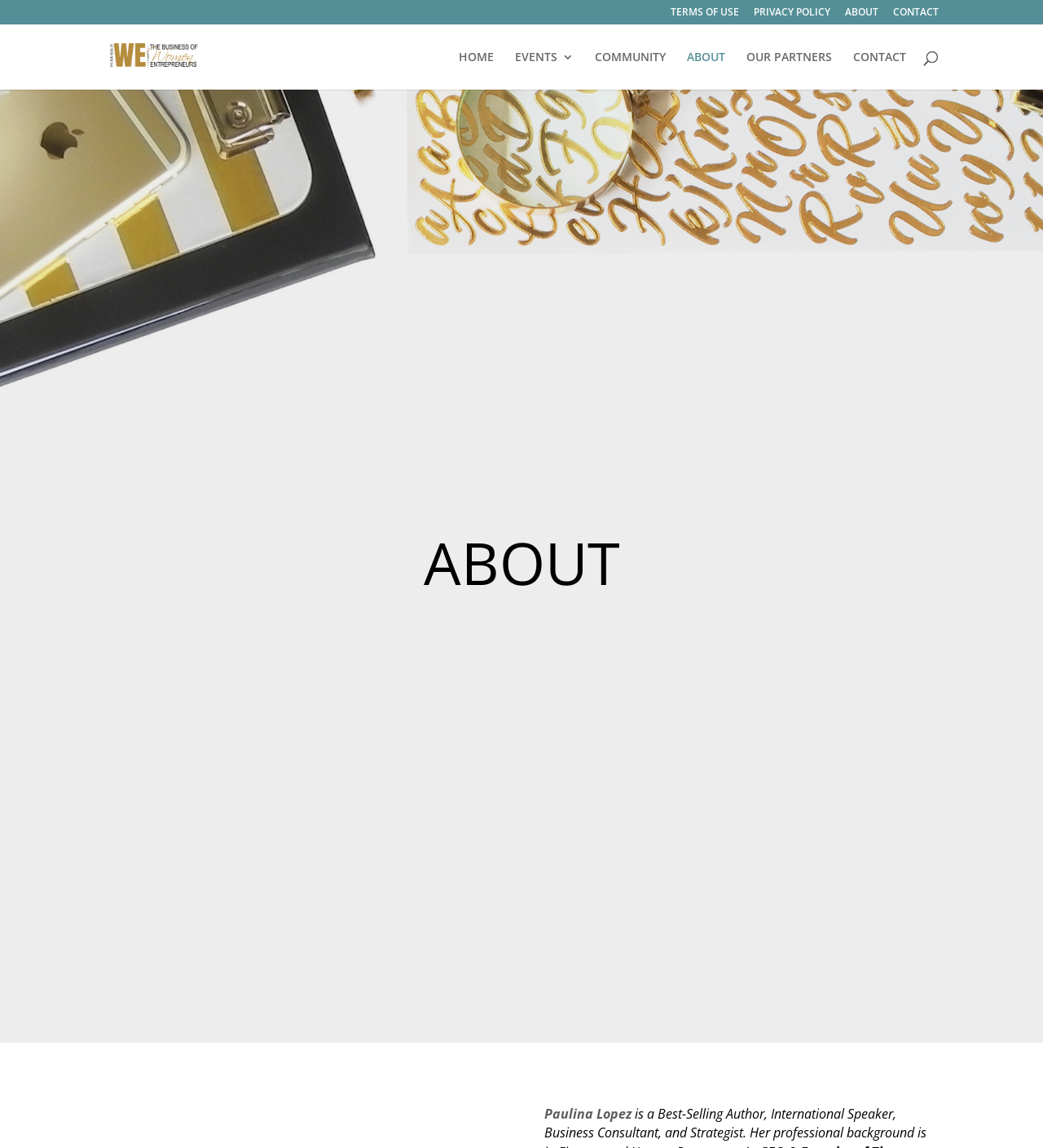Determine the bounding box coordinates of the region to click in order to accomplish the following instruction: "read about Paulina Lopez". Provide the coordinates as four float numbers between 0 and 1, specifically [left, top, right, bottom].

[0.522, 0.962, 0.606, 0.978]